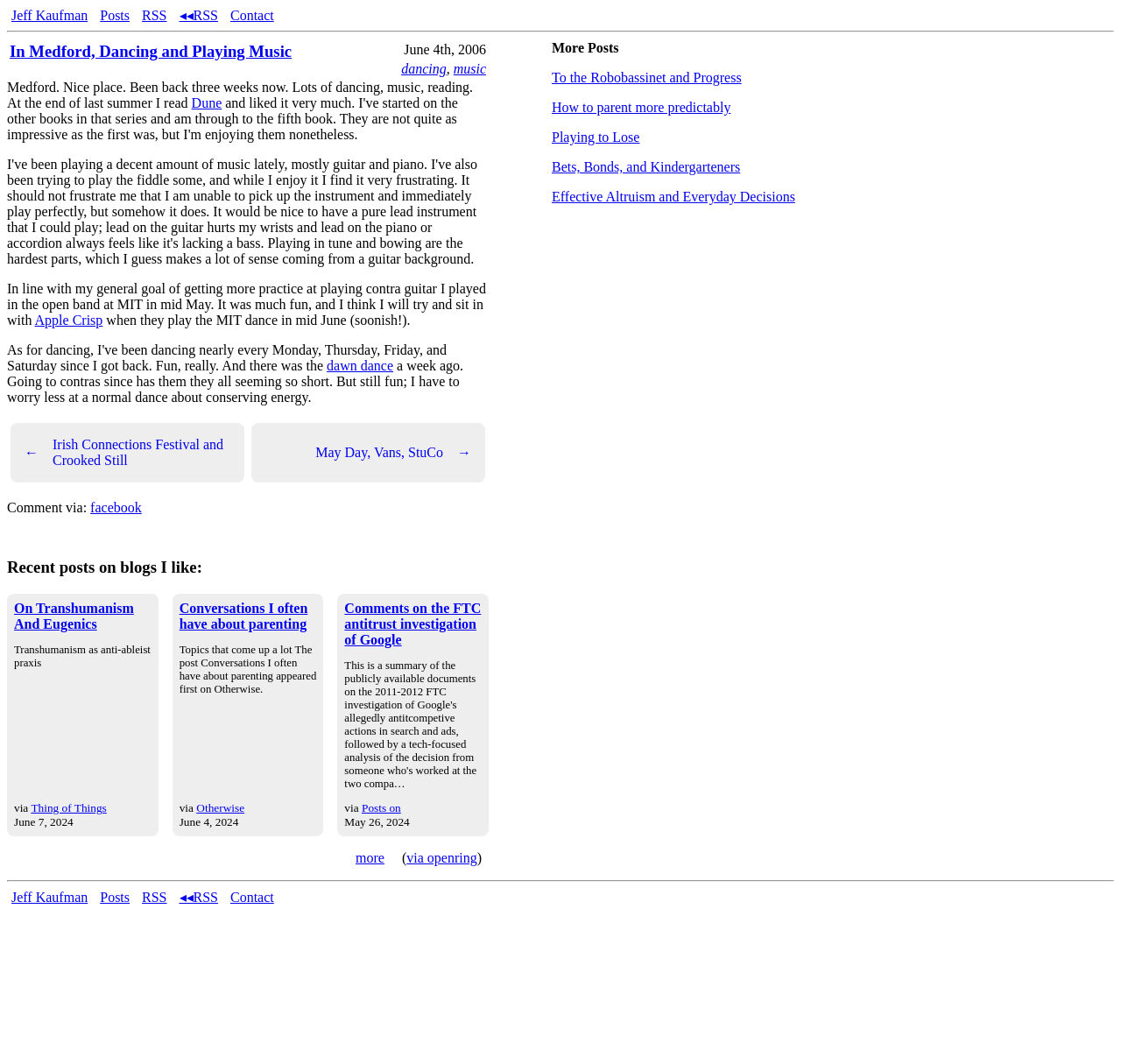Identify the bounding box coordinates of the region that should be clicked to execute the following instruction: "click the 'Skip to main content' link".

None